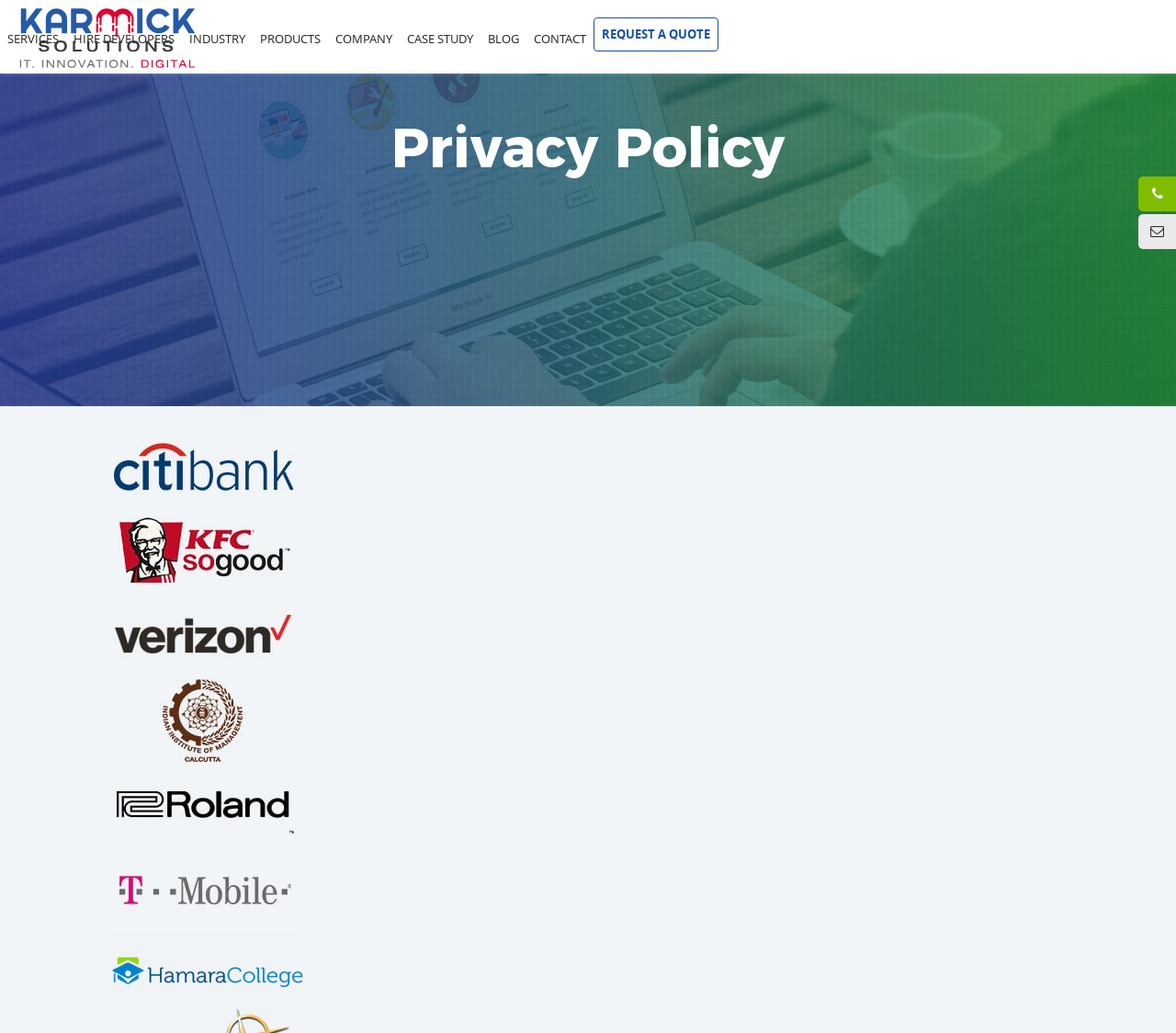Examine the image and give a thorough answer to the following question:
How many client logos are displayed on the webpage?

I counted the number of image elements with client logos, which are 'Citybank', 'KFC', 'Verizon Wireless', 'Indian Institute of Management Calcutta', 'Ronald', 'T Mobile', and 'Hamara College'. There are 7 client logos displayed on the webpage.